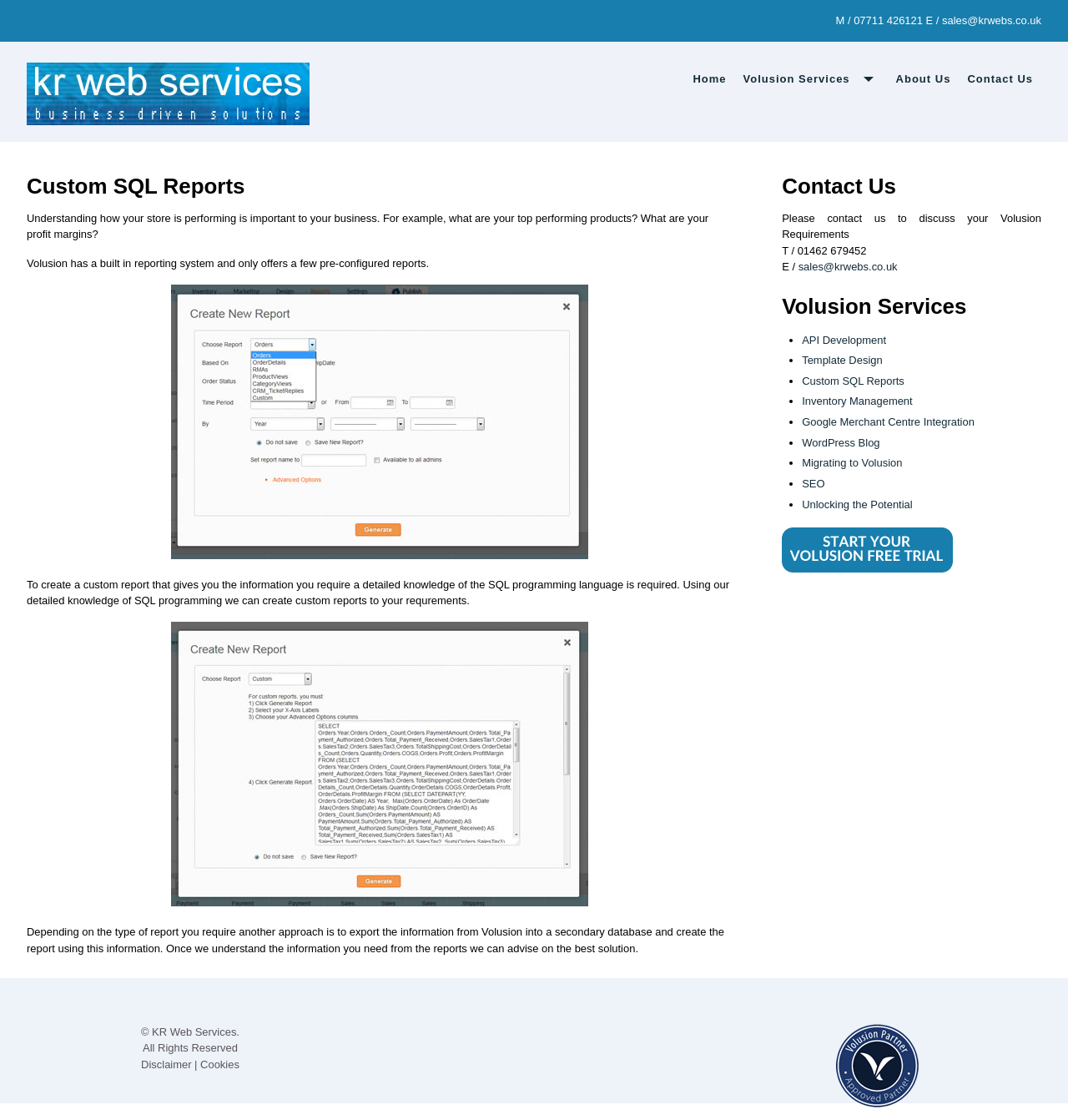Determine the bounding box of the UI element mentioned here: "alt="Under $20"". The coordinates must be in the format [left, top, right, bottom] with values ranging from 0 to 1.

None